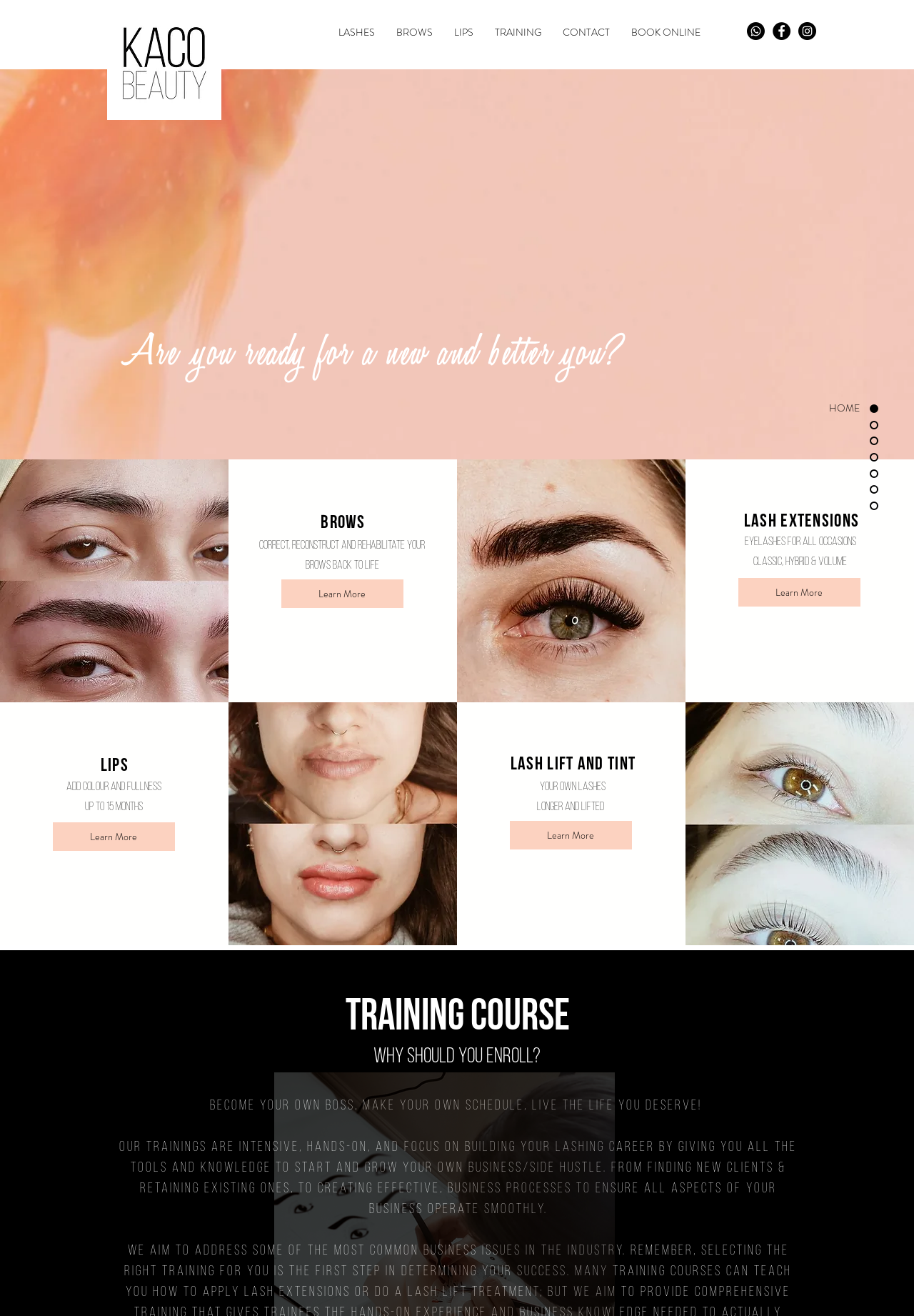Determine the bounding box coordinates of the clickable region to execute the instruction: "Type in the 'Name*' field". The coordinates should be four float numbers between 0 and 1, denoted as [left, top, right, bottom].

None